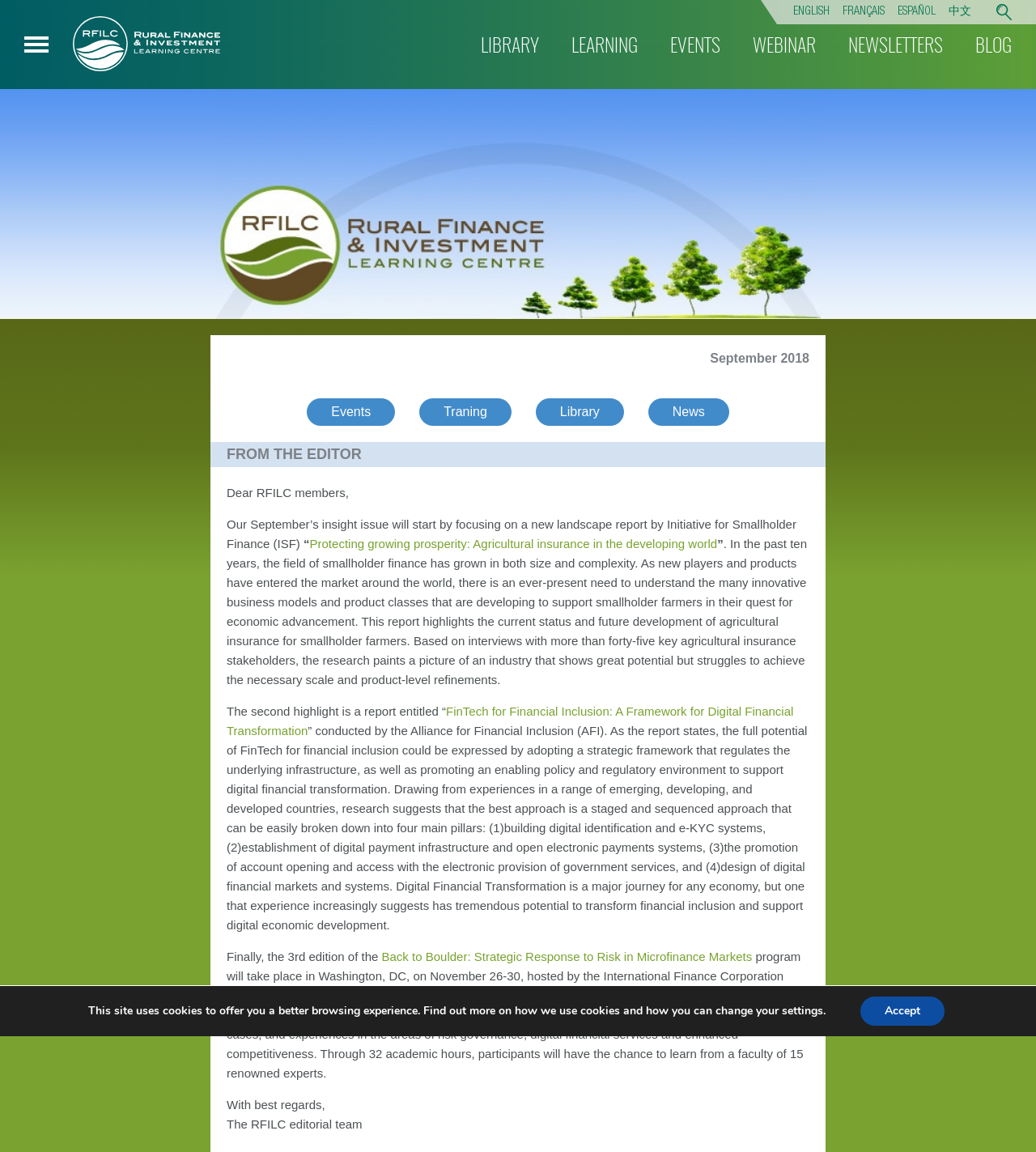Find and indicate the bounding box coordinates of the region you should select to follow the given instruction: "Learn more about agricultural insurance".

[0.299, 0.466, 0.692, 0.478]